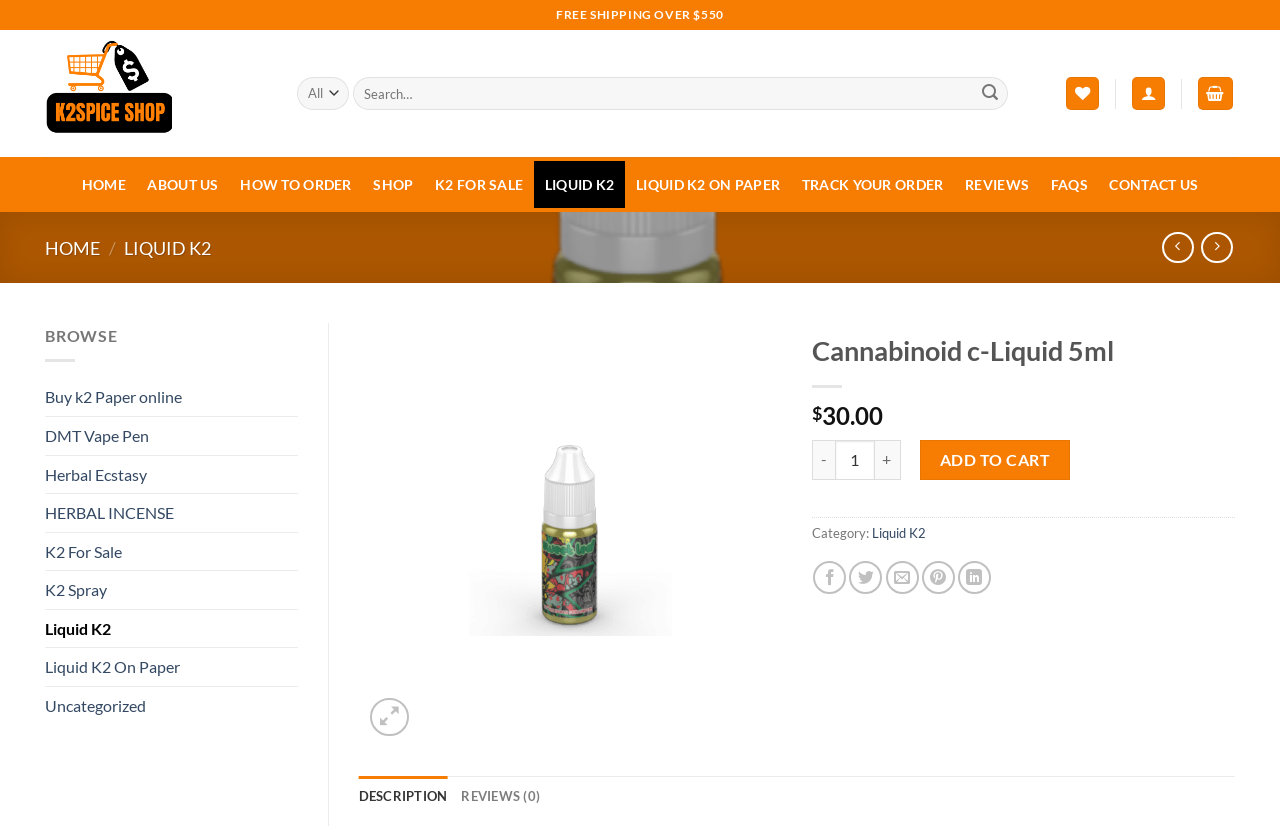Show me the bounding box coordinates of the clickable region to achieve the task as per the instruction: "Add to wishlist".

[0.562, 0.463, 0.599, 0.508]